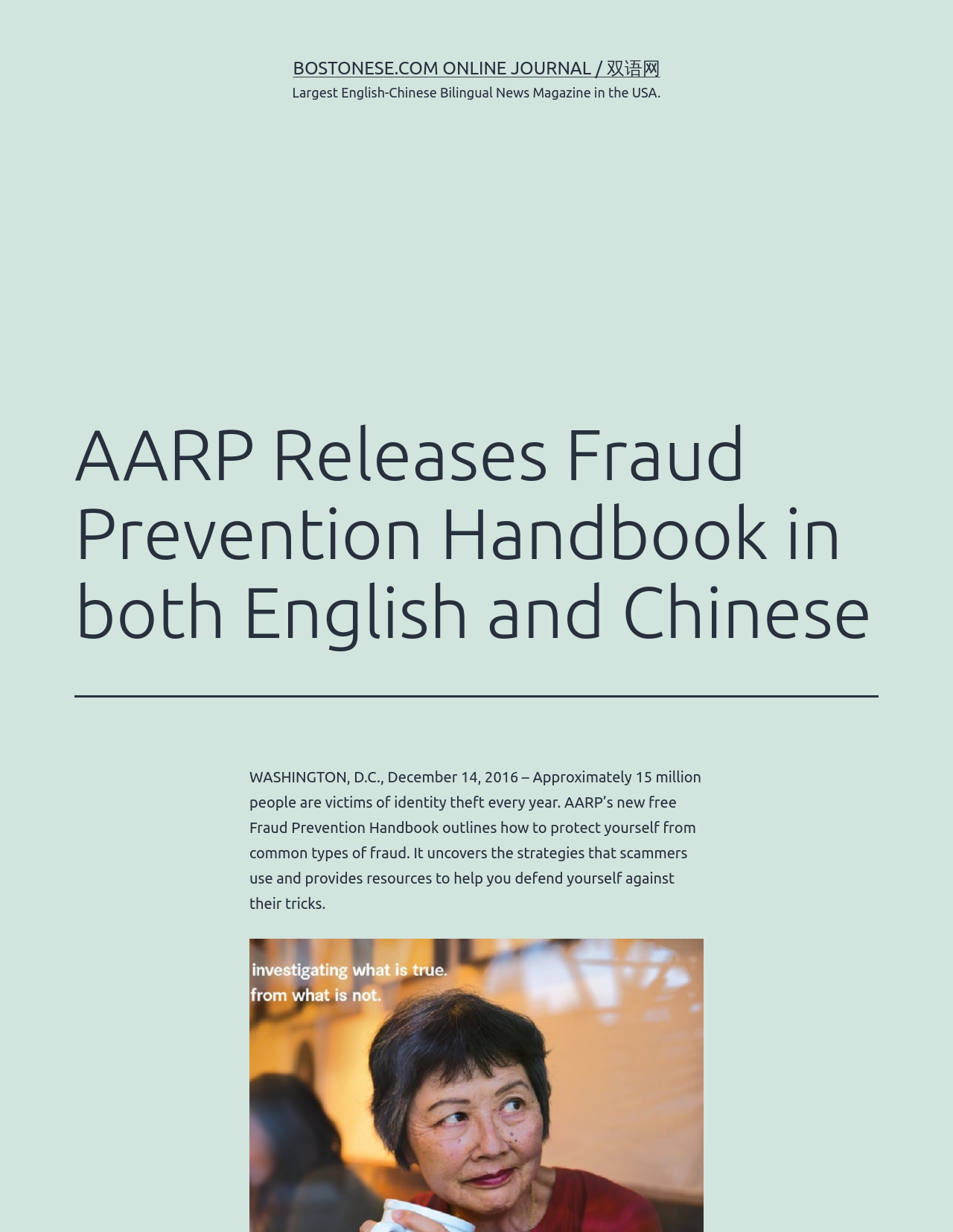Create a detailed narrative describing the layout and content of the webpage.

The webpage appears to be a news article or press release from the online journal "BOSTONESE.COM ONLINE JOURNAL / 双语网". At the top, there is a link to the journal's homepage, accompanied by a brief description of the journal as the "Largest English-Chinese Bilingual News Magazine in the USA." 

Below this, there is a large advertisement section that spans almost the entire width of the page. Within this section, there is a header that contains the title of the article, "AARP Releases Fraud Prevention Handbook in both English and Chinese". 

The main content of the article is located below the advertisement section. It begins with a dateline, "WASHINGTON, D.C., December 14, 2016", followed by a brief summary of the article's topic, which is the release of AARP's Fraud Prevention Handbook. The summary explains that the handbook aims to help individuals protect themselves from common types of fraud and scams. 

There is also a link, "2016_aarp_moy", located at the bottom of the article, which may provide additional information or resources related to the topic.